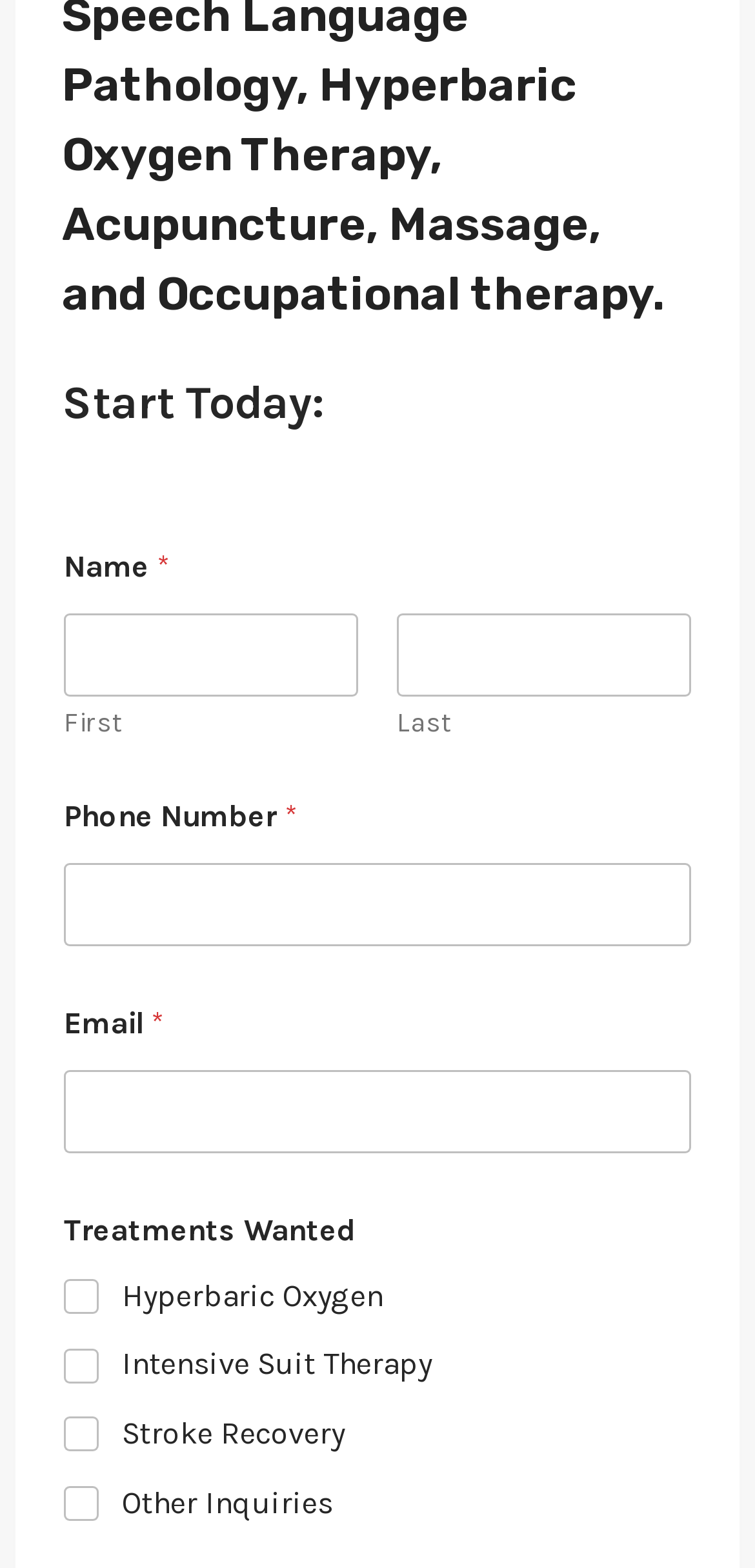Please identify the bounding box coordinates of the clickable area that will allow you to execute the instruction: "Select Hyperbaric Oxygen treatment".

[0.09, 0.818, 0.131, 0.838]